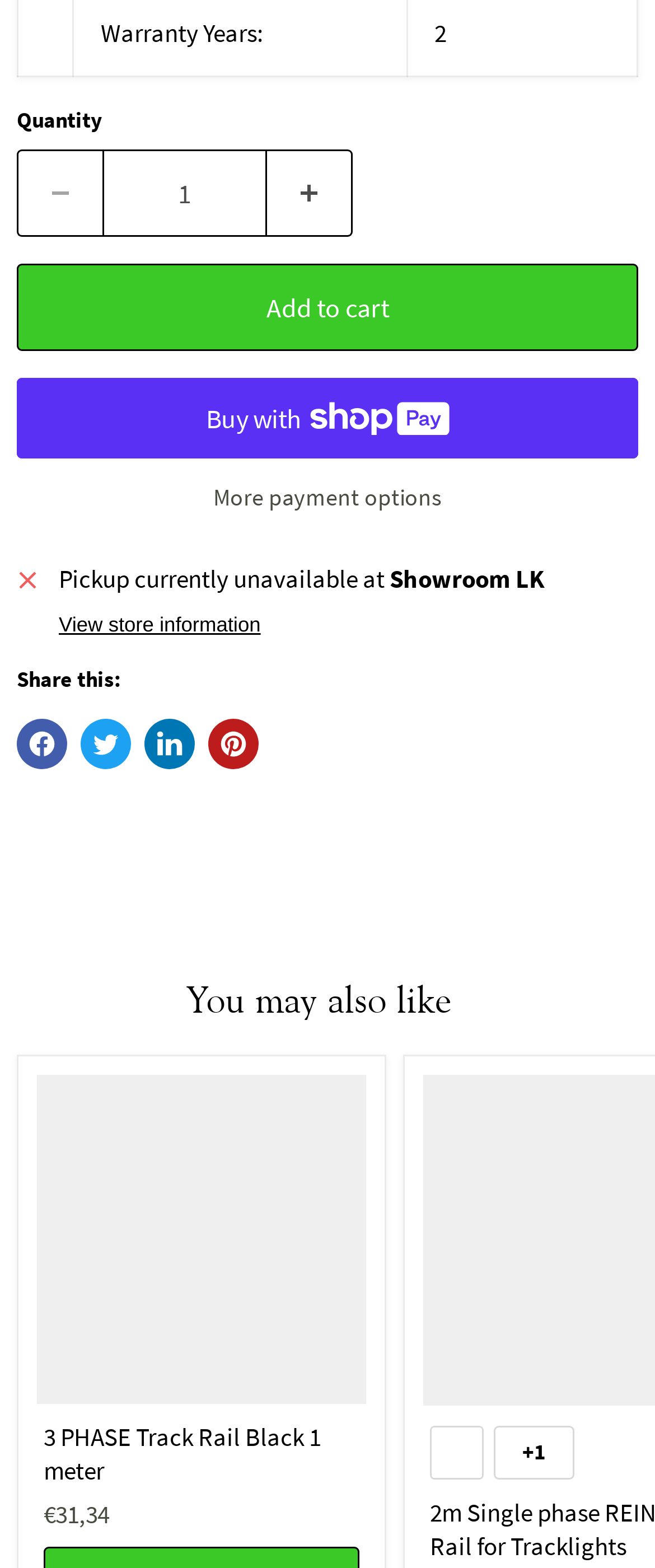Bounding box coordinates are specified in the format (top-left x, top-left y, bottom-right x, bottom-right y). All values are floating point numbers bounded between 0 and 1. Please provide the bounding box coordinate of the region this sentence describes: +1

[0.754, 0.909, 0.877, 0.944]